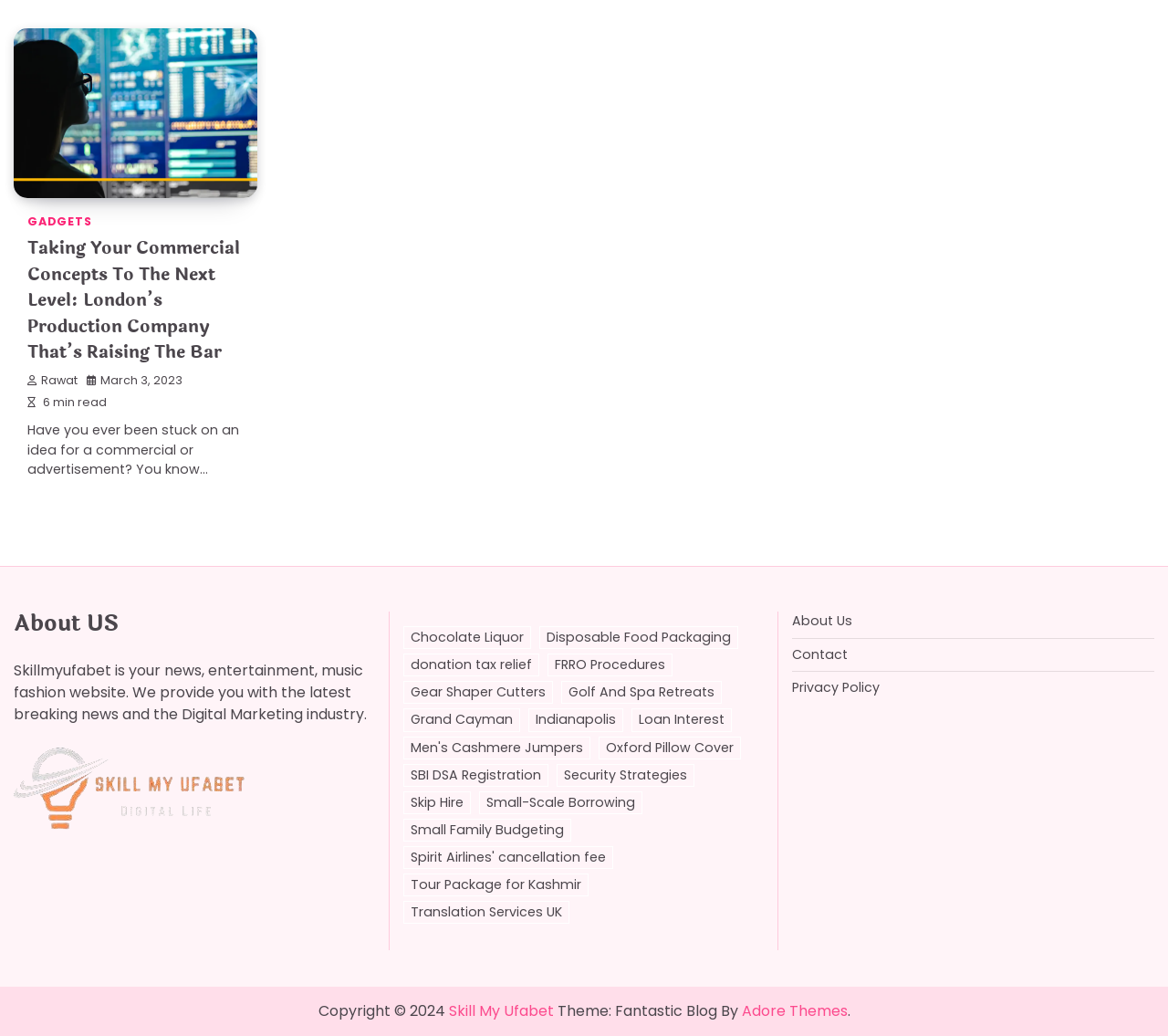Specify the bounding box coordinates of the area to click in order to execute this command: 'View business setup services in Saudi Arabia'. The coordinates should consist of four float numbers ranging from 0 to 1, and should be formatted as [left, top, right, bottom].

None